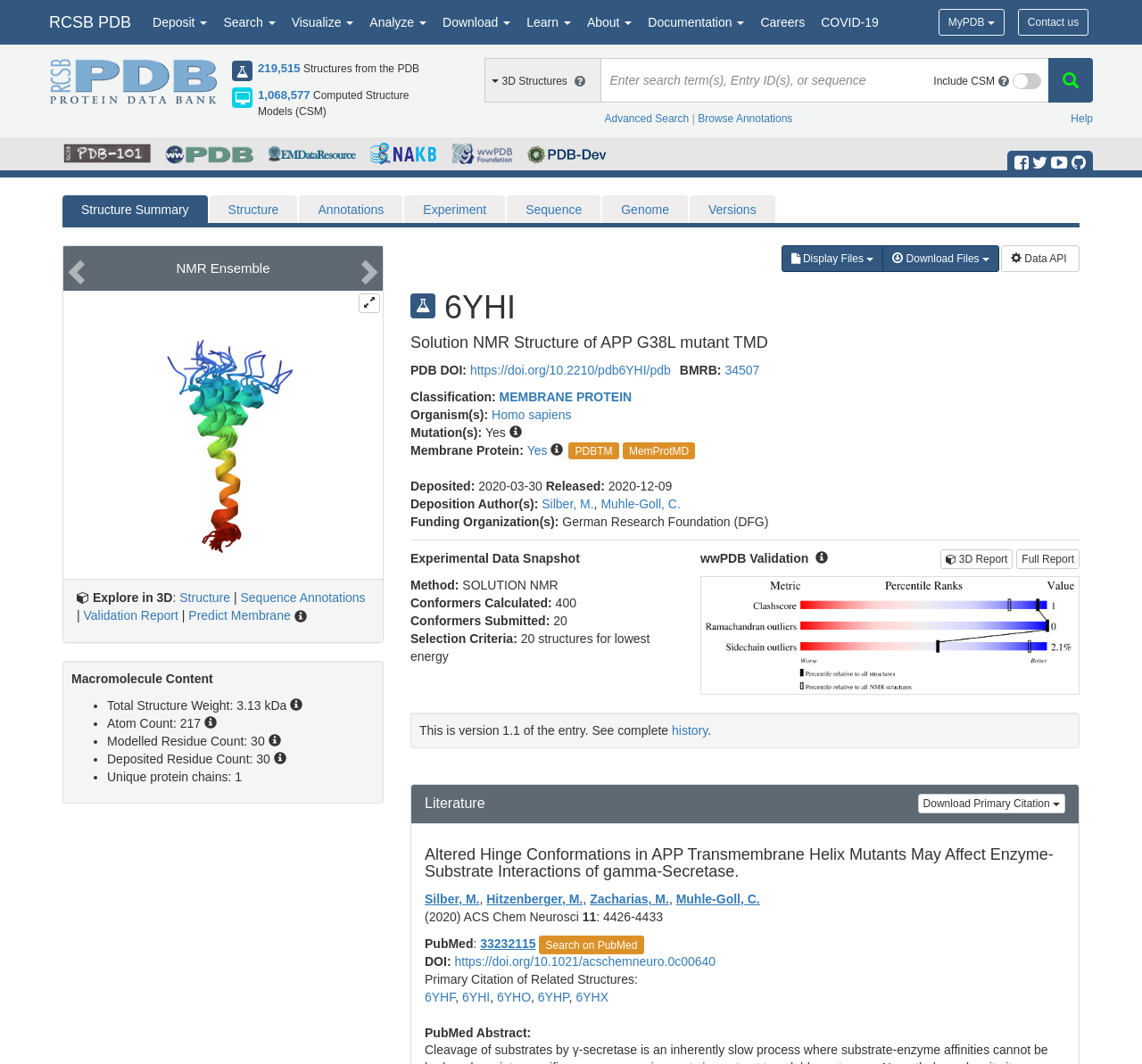Locate the bounding box coordinates of the area that needs to be clicked to fulfill the following instruction: "Search for a structure". The coordinates should be in the format of four float numbers between 0 and 1, namely [left, top, right, bottom].

[0.525, 0.054, 0.817, 0.096]